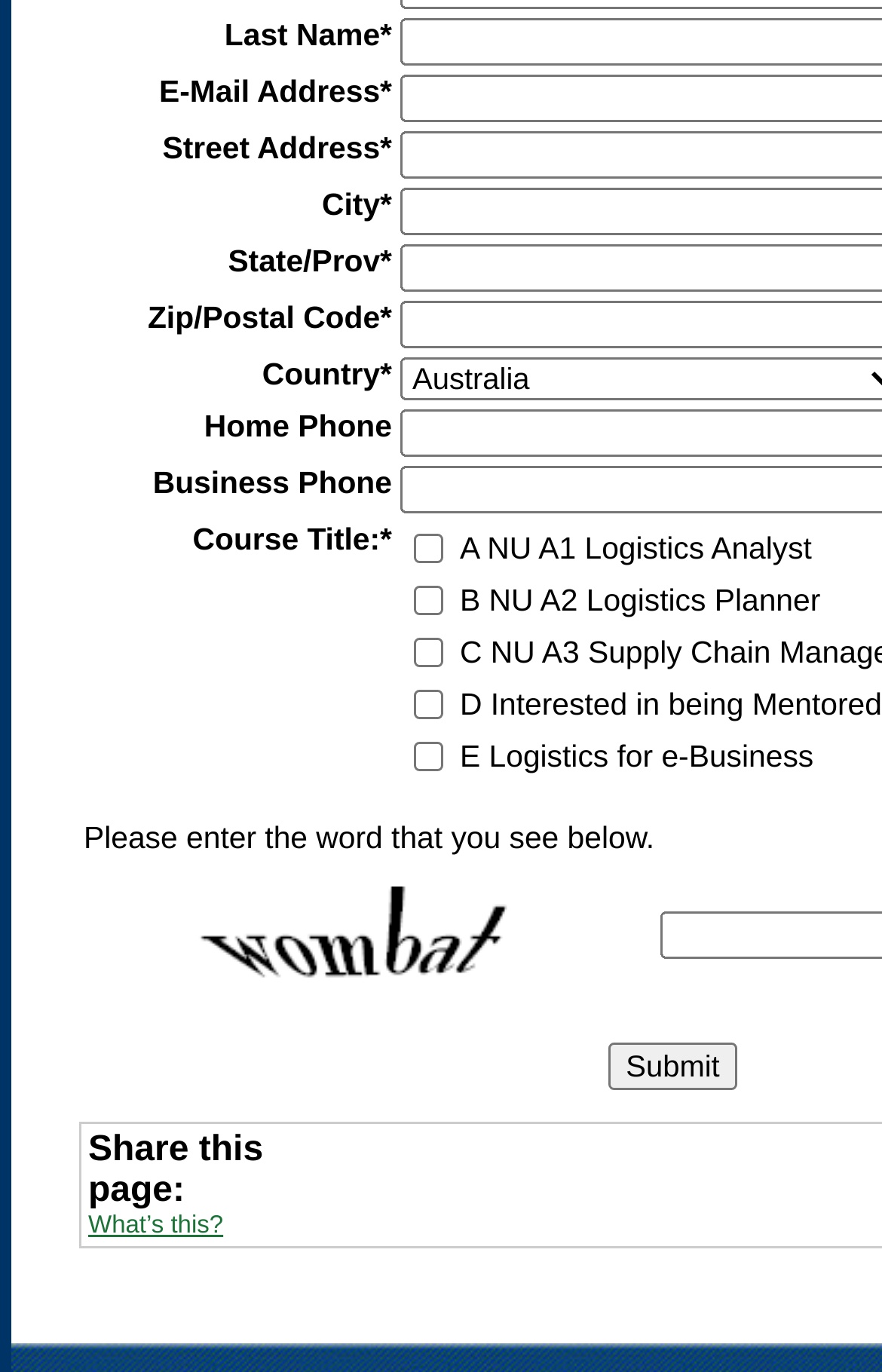Identify the bounding box for the described UI element. Provide the coordinates in (top-left x, top-left y, bottom-right x, bottom-right y) format with values ranging from 0 to 1: name="_1561675942908753" value="E Logistics for e-Business"

[0.47, 0.54, 0.503, 0.561]